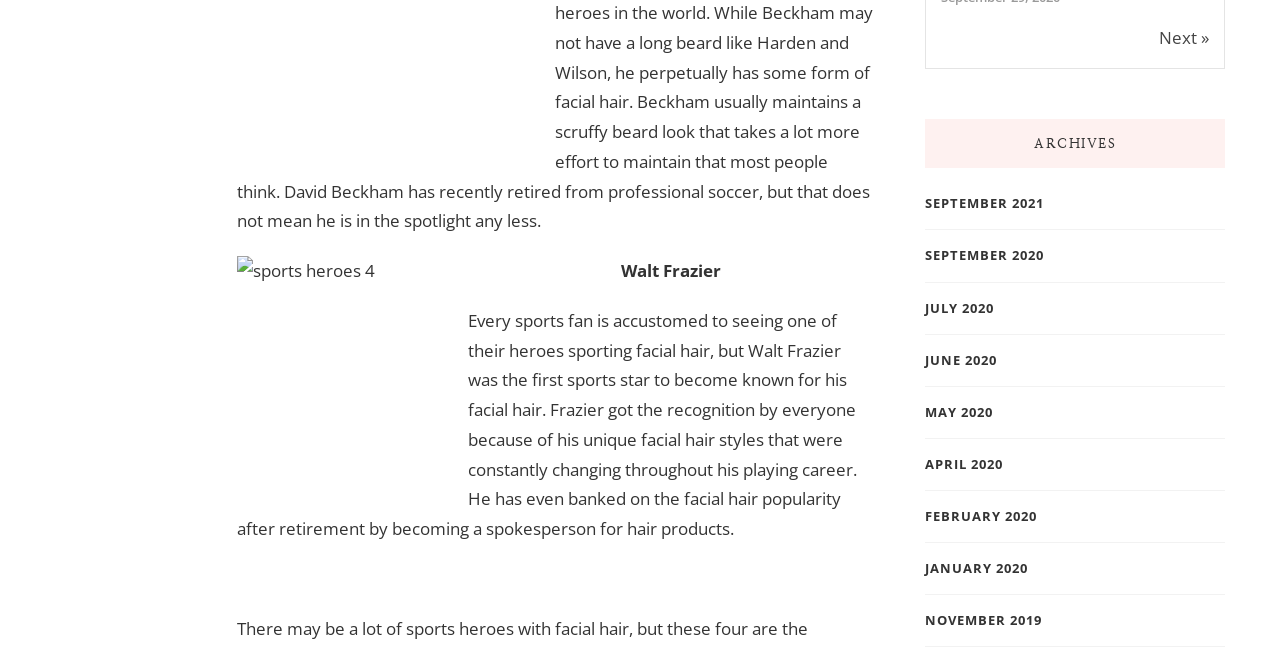Please find the bounding box coordinates of the element that must be clicked to perform the given instruction: "Read archives from September 2020". The coordinates should be four float numbers from 0 to 1, i.e., [left, top, right, bottom].

[0.723, 0.378, 0.816, 0.411]